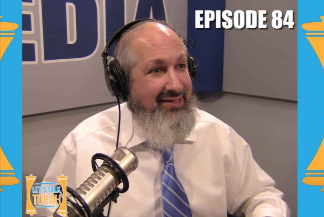Reply to the question with a single word or phrase:
What is the background sign displaying?

MEDIA